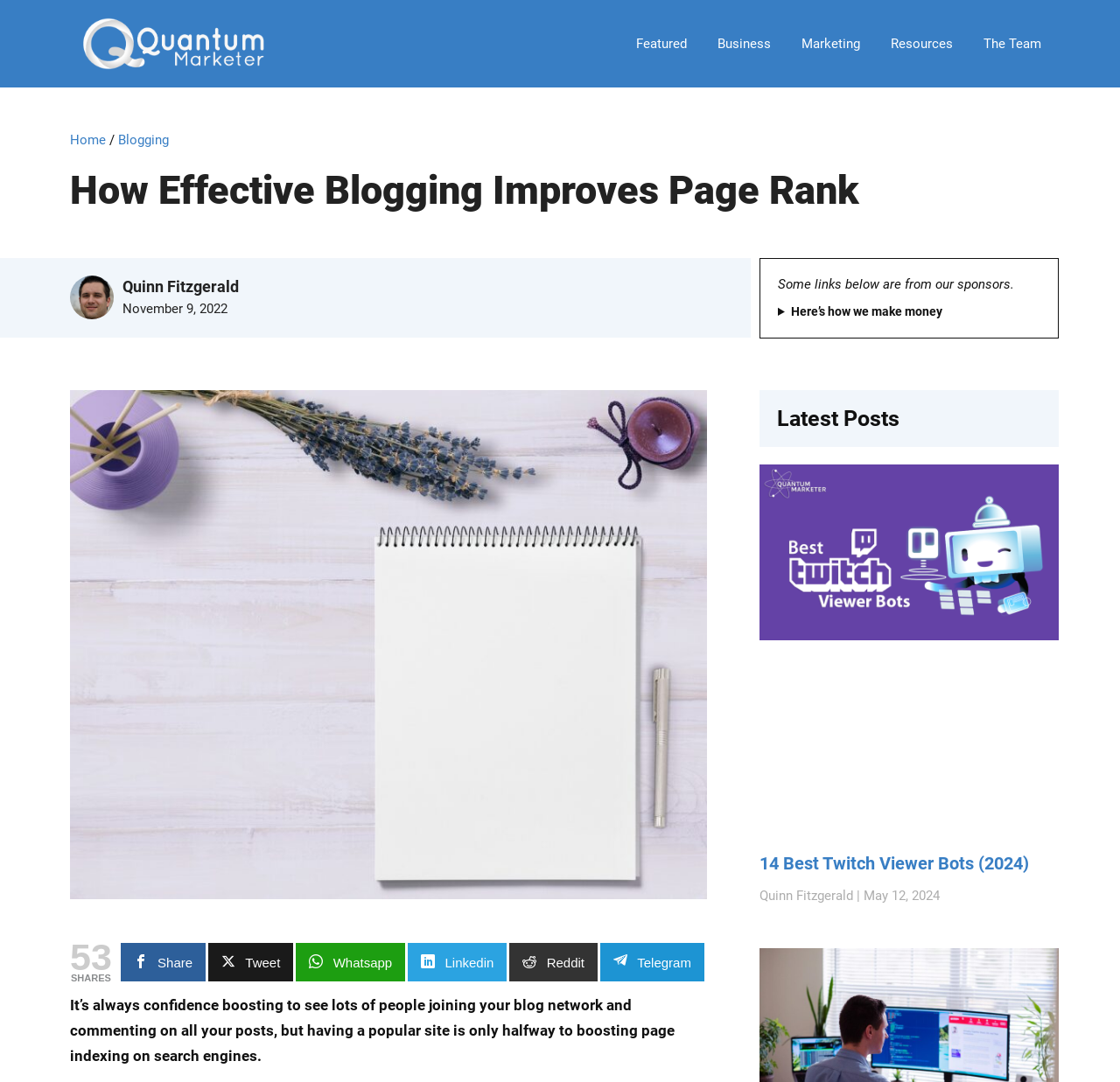Generate the text of the webpage's primary heading.

How Effective Blogging Improves Page Rank